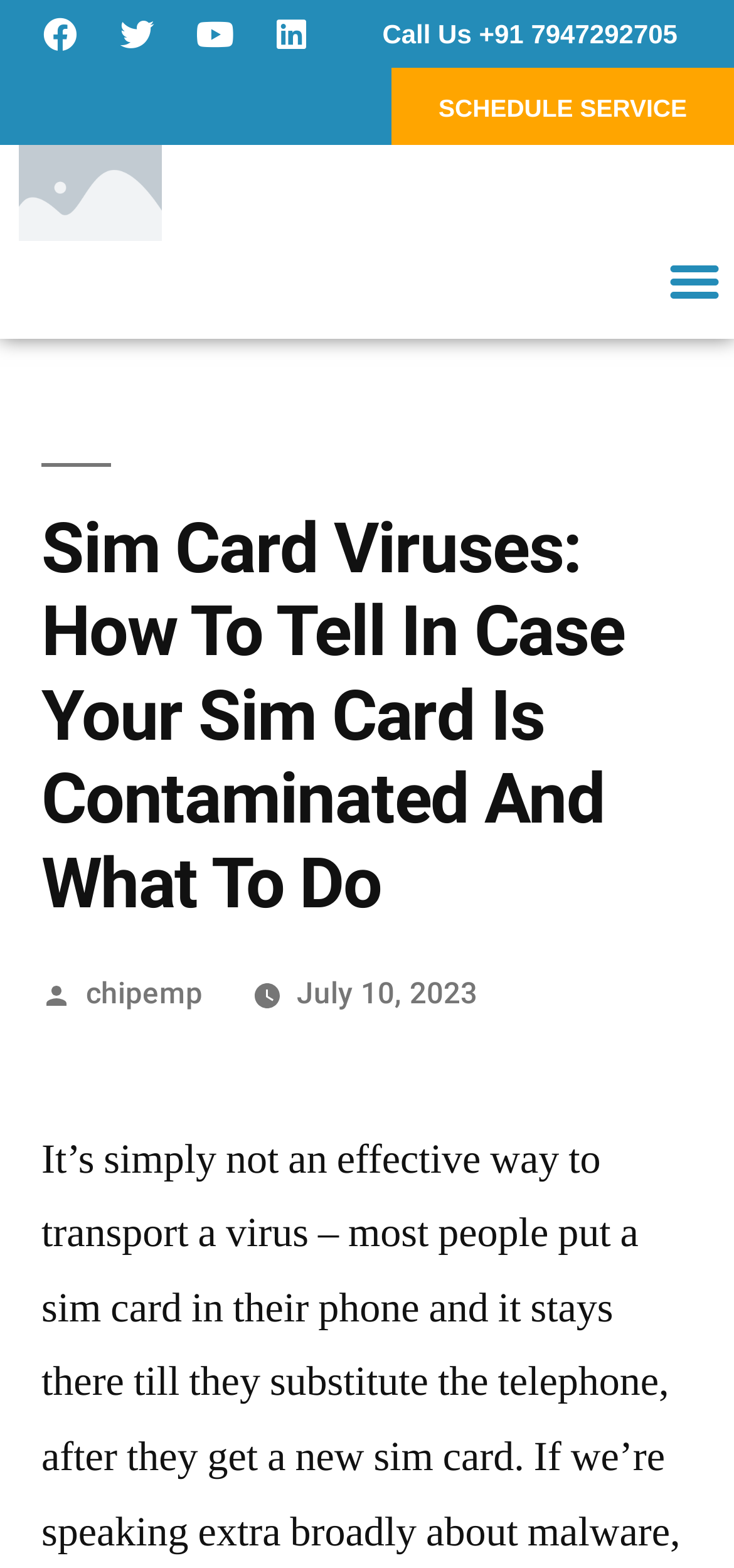Detail the webpage's structure and highlights in your description.

The webpage is about Sim Card Viruses, specifically discussing how to identify if a Sim Card is contaminated and what actions to take. 

At the top left corner, there are four social media links: Facebook, Twitter, Youtube, and Linkedin, aligned horizontally. 

To the right of these social media links, there is a "Call Us" link with a phone number. 

Next to the "Call Us" link, a prominent "SCHEDULE SERVICE" button is placed. 

On the top right corner, a "Menu Toggle" button is located, which can be expanded to reveal more options. 

Below the top section, a large header takes up most of the width, containing the title "Sim Card Viruses: How To Tell In Case Your Sim Card Is Contaminated And What To Do". 

Under the title, there are two links: one to "chipemp" and another showing the date "July 10, 2023".